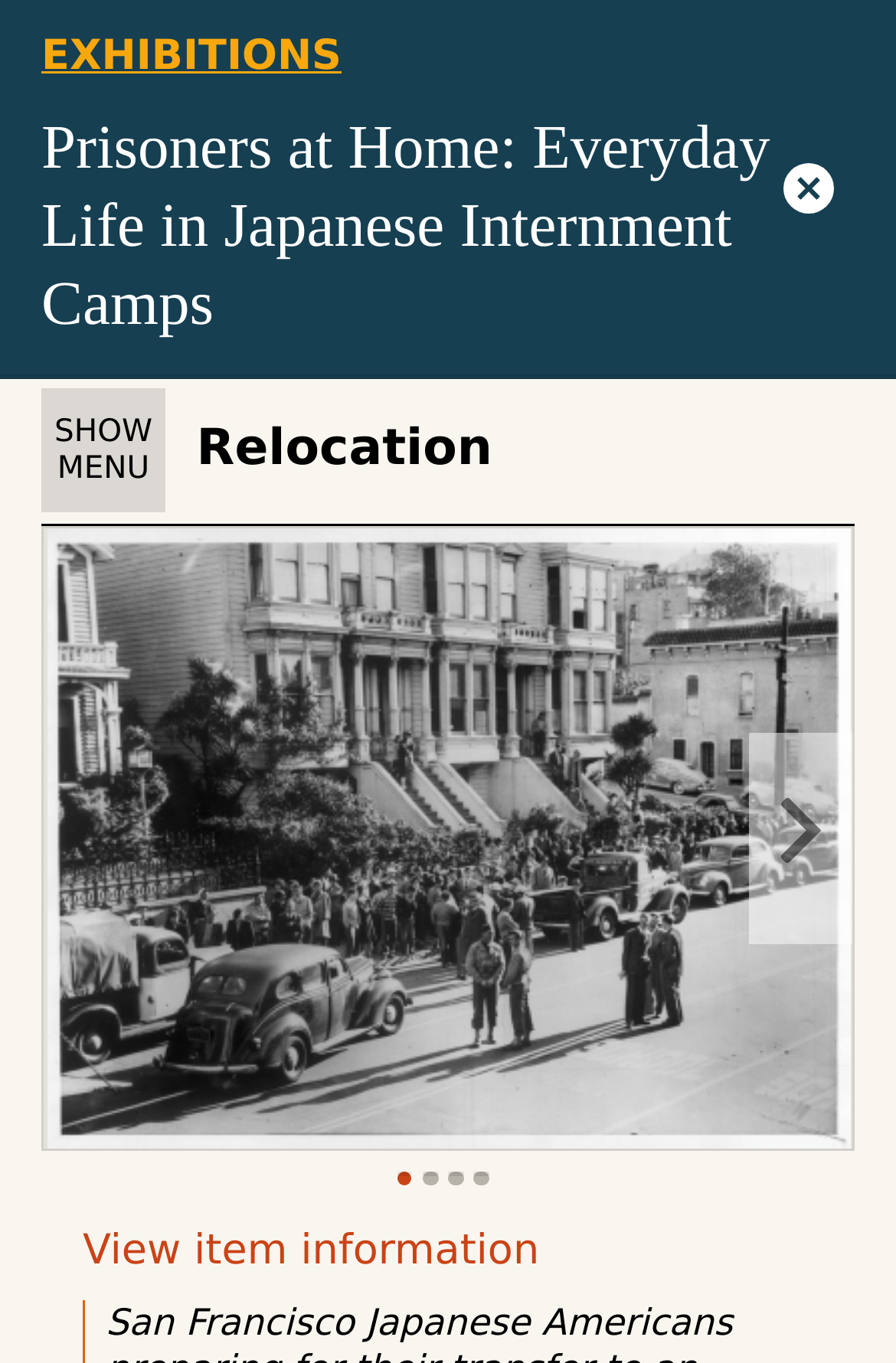Find the bounding box coordinates for the UI element whose description is: "Exhibitions". The coordinates should be four float numbers between 0 and 1, in the format [left, top, right, bottom].

[0.046, 0.023, 0.381, 0.061]